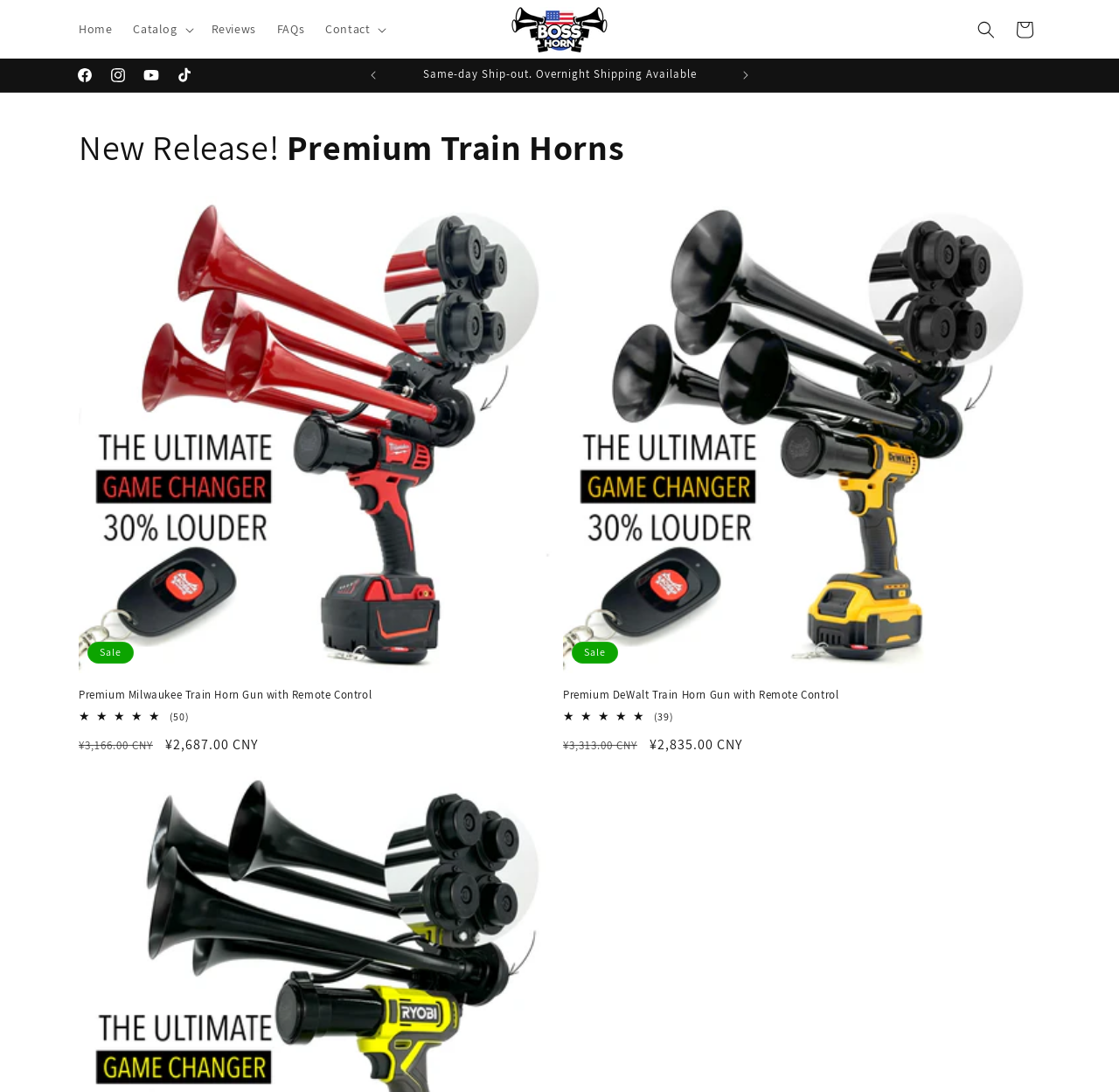Find the bounding box coordinates for the element described here: "Facebook".

[0.061, 0.054, 0.091, 0.084]